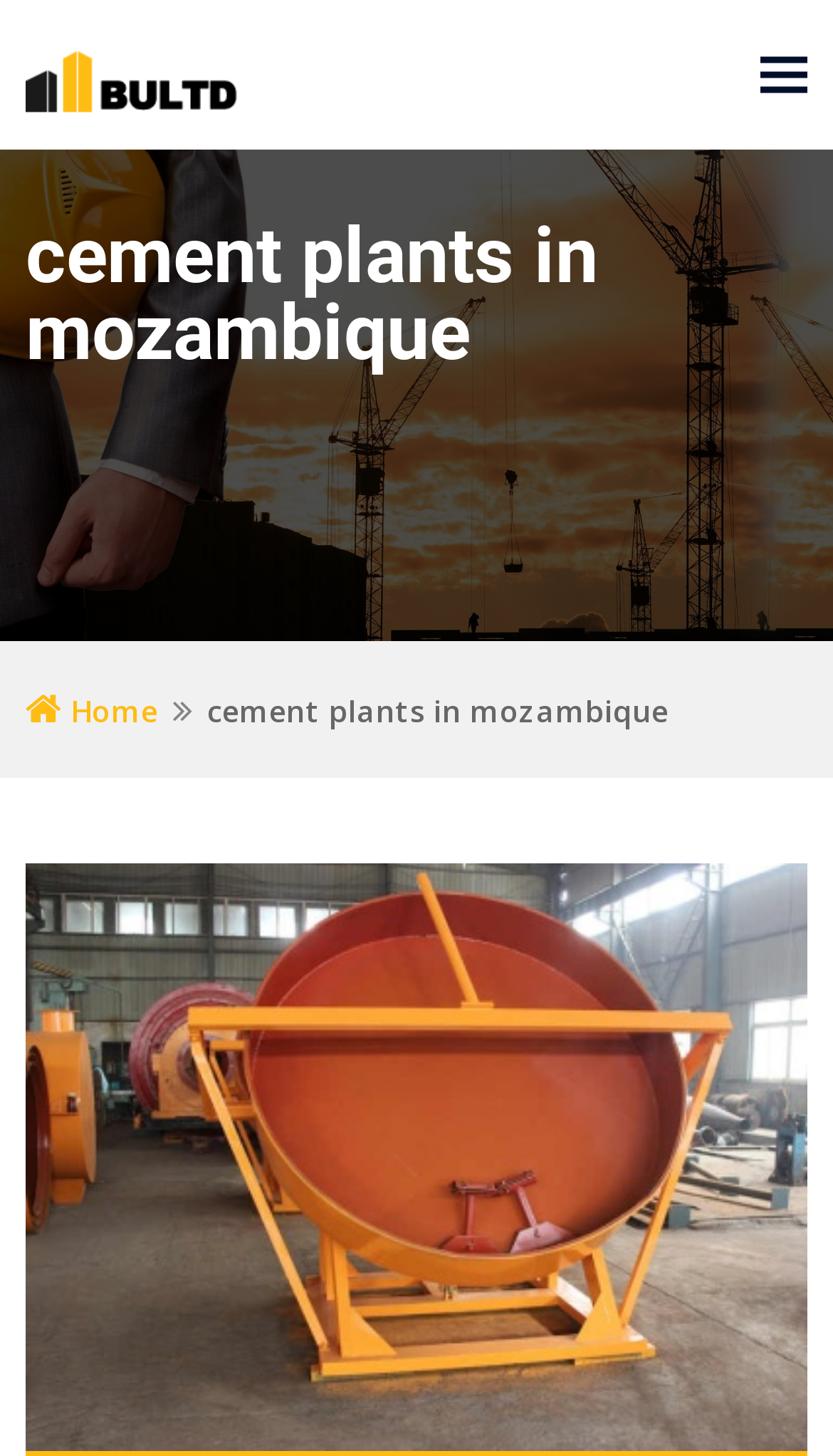Write an elaborate caption that captures the essence of the webpage.

The webpage is about cement plants in Mozambique. At the top left, there is a link with no text. To the right of this link, a button labeled "Toggle navigation" is positioned. Below these elements, a large table spans the entire width of the page, taking up about half of the screen. Within this table, there is a heading that reads "cement plants in Mozambique", which is centered at the top of the table.

On the left side of the page, there is a link labeled "Home" with an icon, positioned about halfway down the page. Below this link, there is a news article with the title "Morocco's Addoha group launches construction of new cement...". This article is accompanied by an image that takes up the full width of the page. The image and article title are positioned at the bottom of the page, spanning from the left to the right edge.